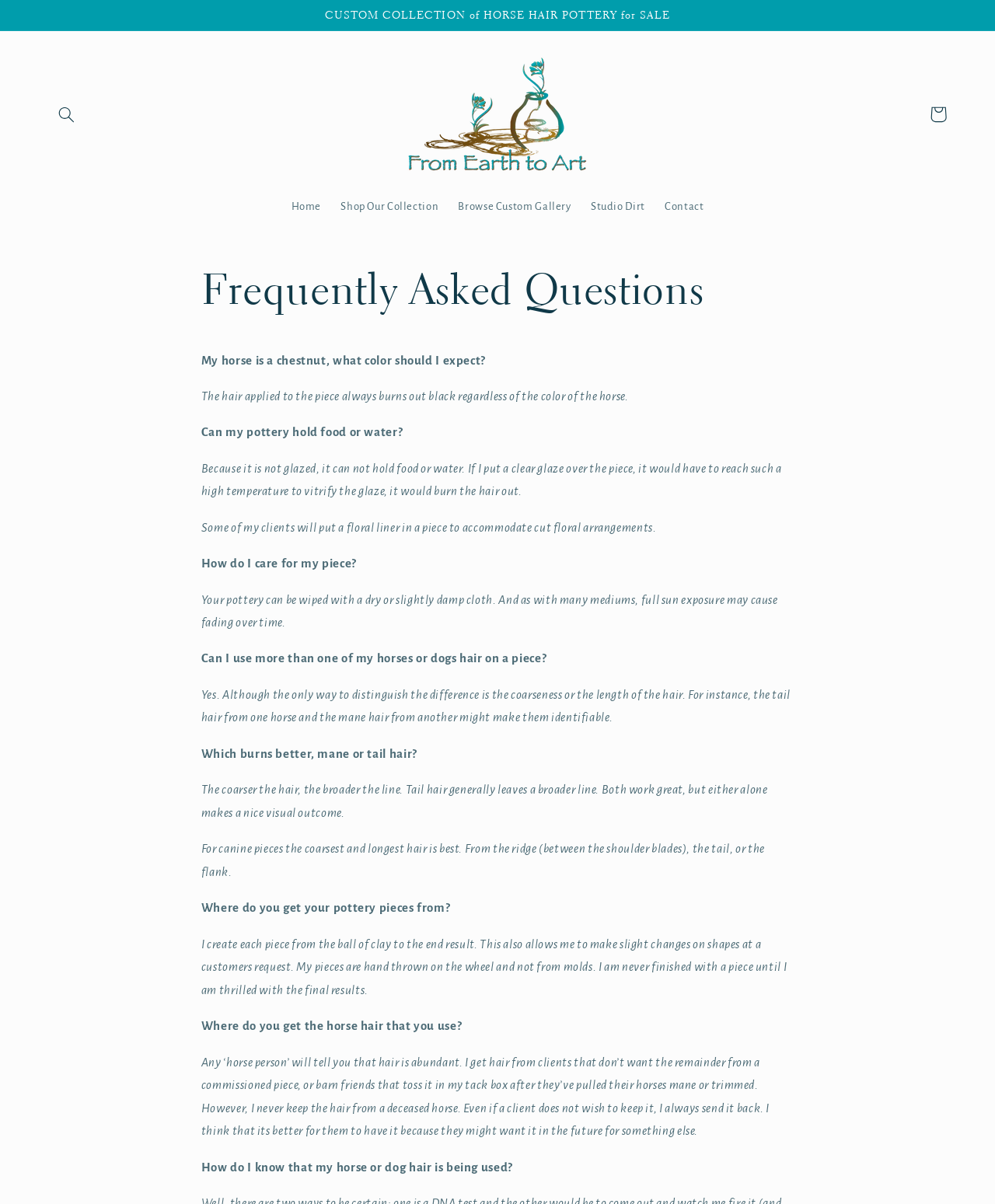Provide a brief response to the question below using one word or phrase:
What is the name of the studio or business?

From Earth to Art